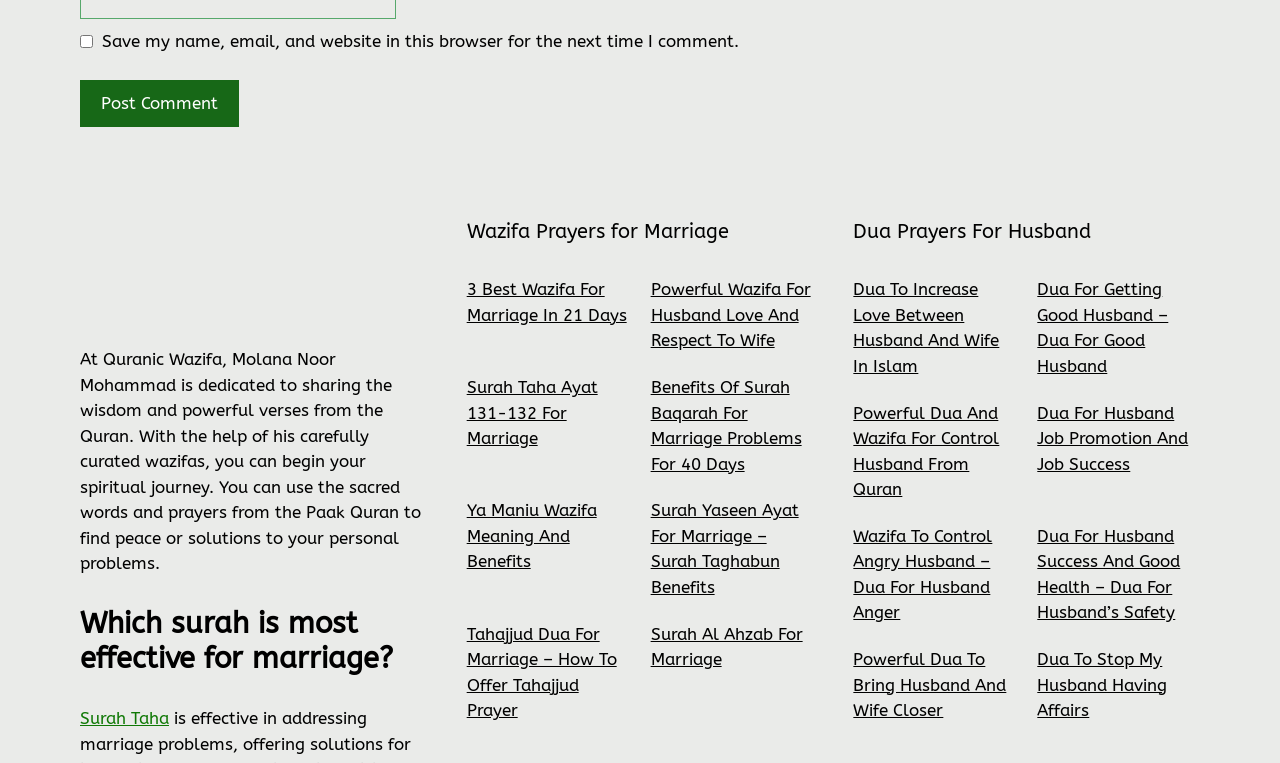Find the bounding box coordinates of the element's region that should be clicked in order to follow the given instruction: "Discover the 'Dua To Increase Love Between Husband And Wife In Islam'". The coordinates should consist of four float numbers between 0 and 1, i.e., [left, top, right, bottom].

[0.667, 0.366, 0.781, 0.493]